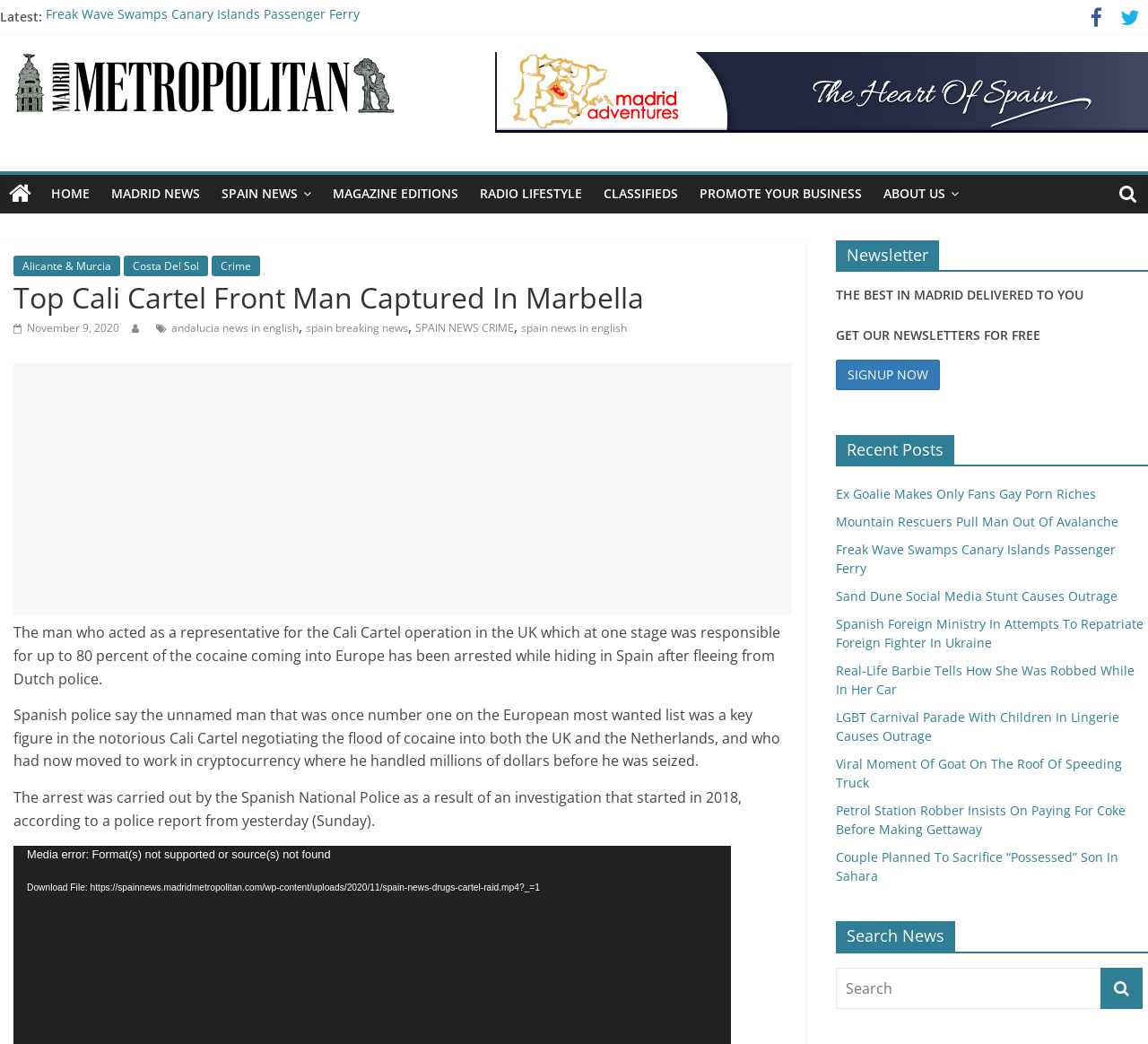What is the main topic of the news article?
Look at the image and respond to the question as thoroughly as possible.

Based on the content of the webpage, the main topic of the news article is about the Cali Cartel, specifically the arrest of a key figure in the cartel who was responsible for a large percentage of cocaine coming into Europe.